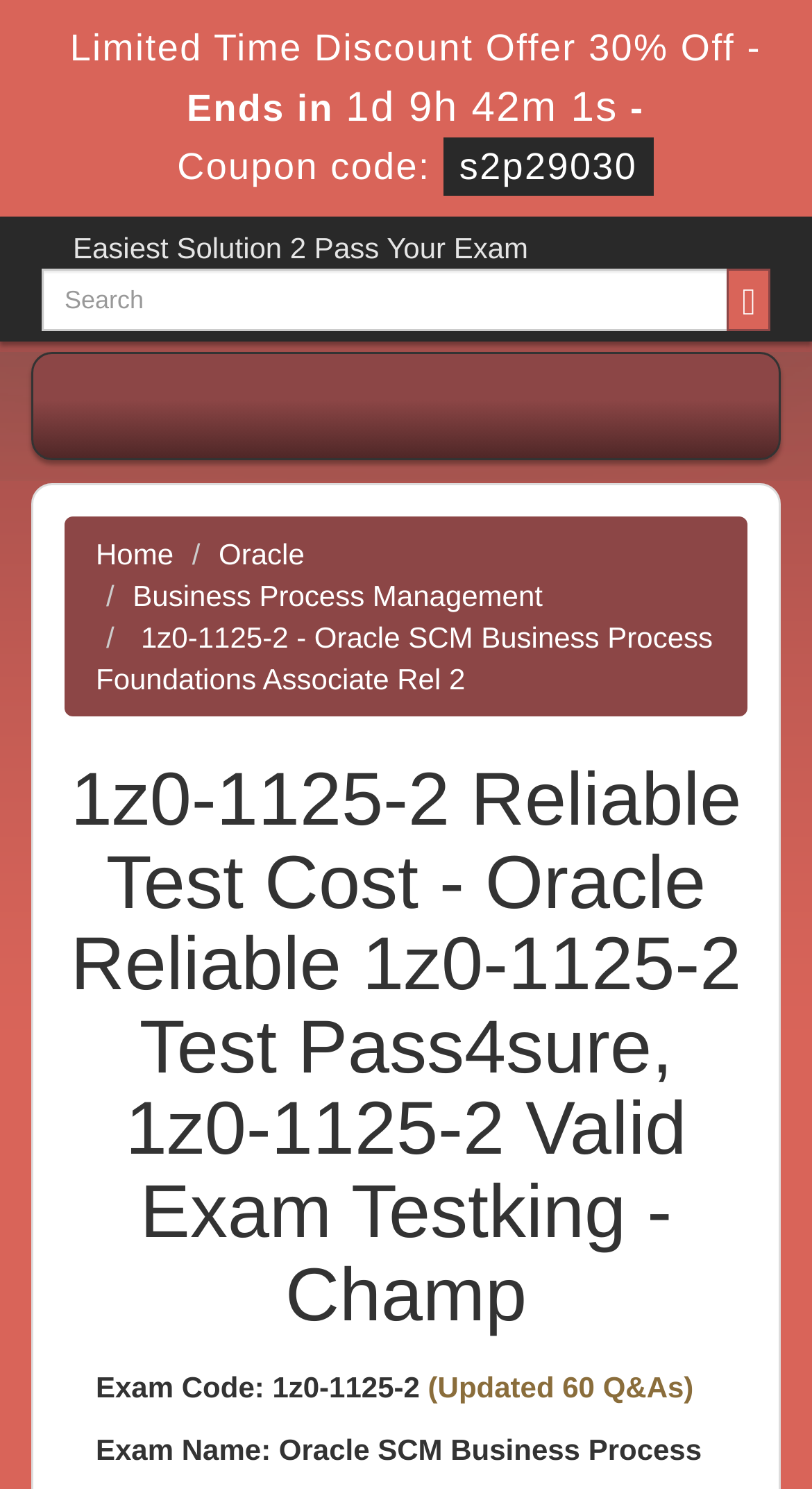Explain the features and main sections of the webpage comprehensively.

The webpage appears to be a product or service page related to Oracle SCM Business Process Foundations Associate Rel 2 certification. At the top, there is a limited-time discount offer with a countdown timer, taking up most of the width of the page. Below this offer, there is a heading that reads "Easiest Solution 2 Pass Your Exam". 

On the left side, there is a search box with a required field and a search button with a magnifying glass icon. To the right of the search box, there are three links: "Home", "Oracle", and "Business Process Management", which are likely navigation links. 

Below these links, there is a heading that displays the product title "1z0-1125-2 - Oracle SCM Business Process Foundations Associate Rel 2". At the bottom of the page, there is another heading that repeats the product title, followed by two lines of text: "Exam Code: 1z0-1125-2" and "(Updated 60 Q&As)".